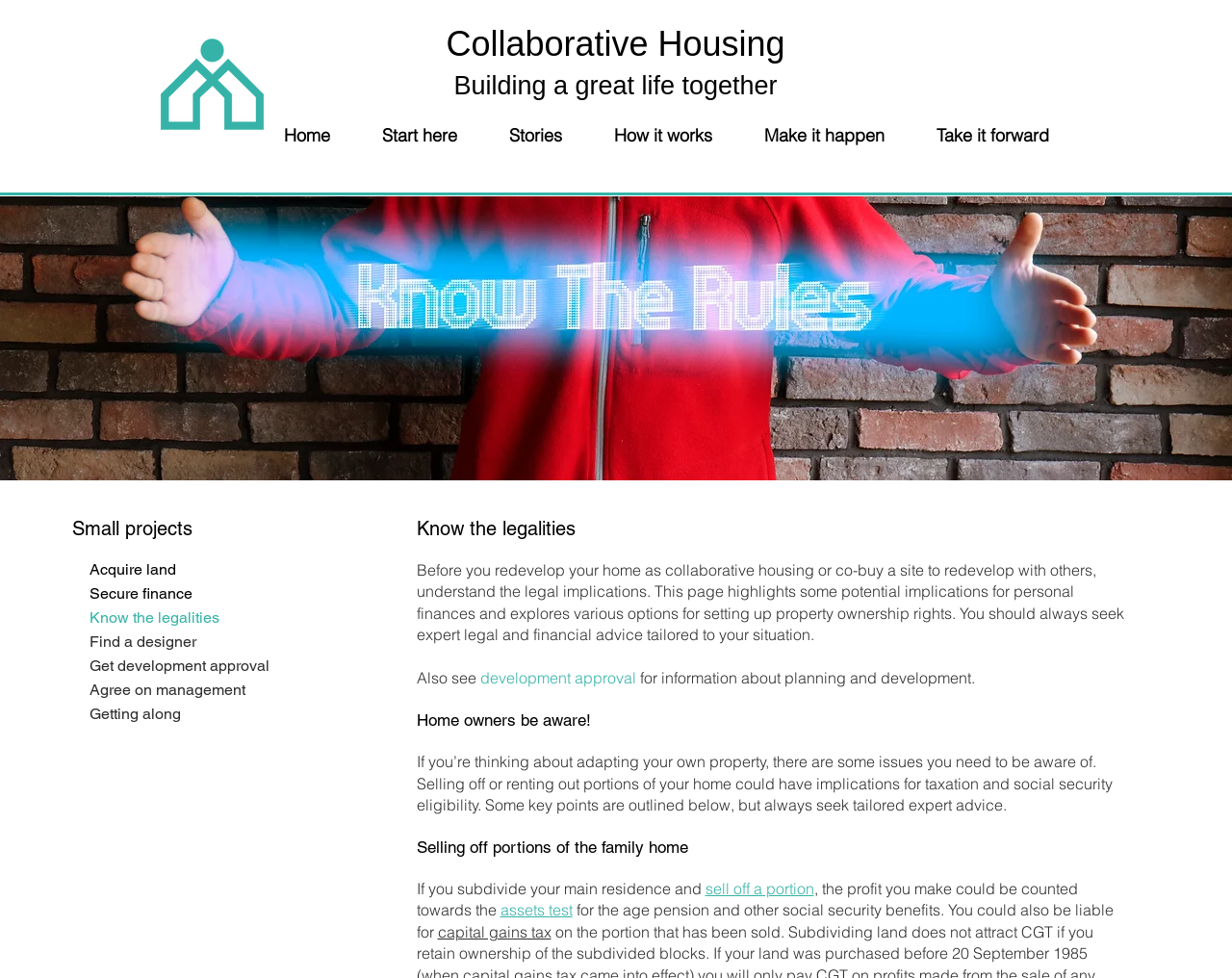Please specify the bounding box coordinates of the clickable section necessary to execute the following command: "Click on Home".

[0.22, 0.126, 0.3, 0.149]